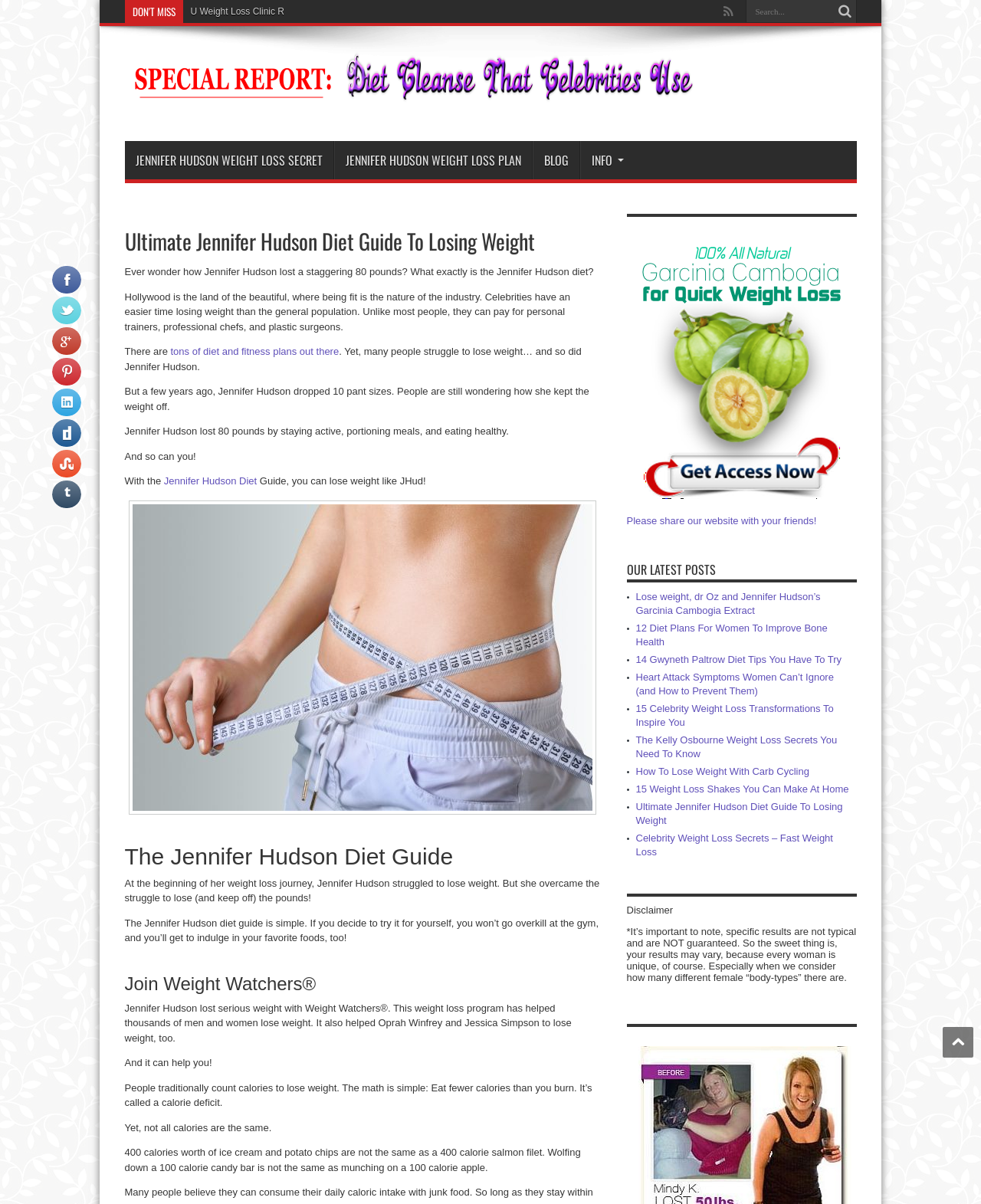Determine the bounding box coordinates of the area to click in order to meet this instruction: "Join Weight Watchers".

[0.127, 0.809, 0.611, 0.825]